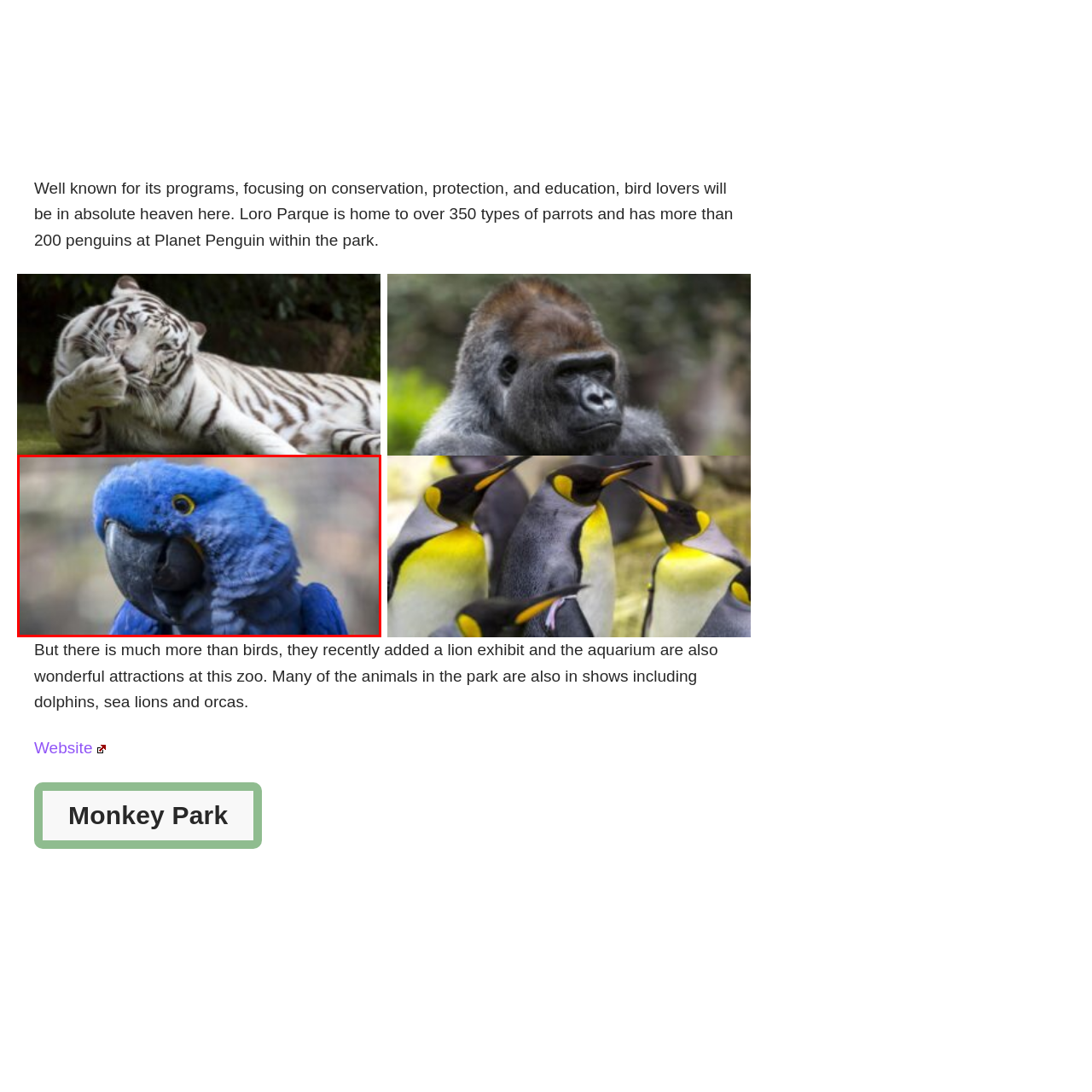View the image inside the red-bordered box and answer the given question using a single word or phrase:
How many species of parrots are housed in Loro Parque?

Over 350